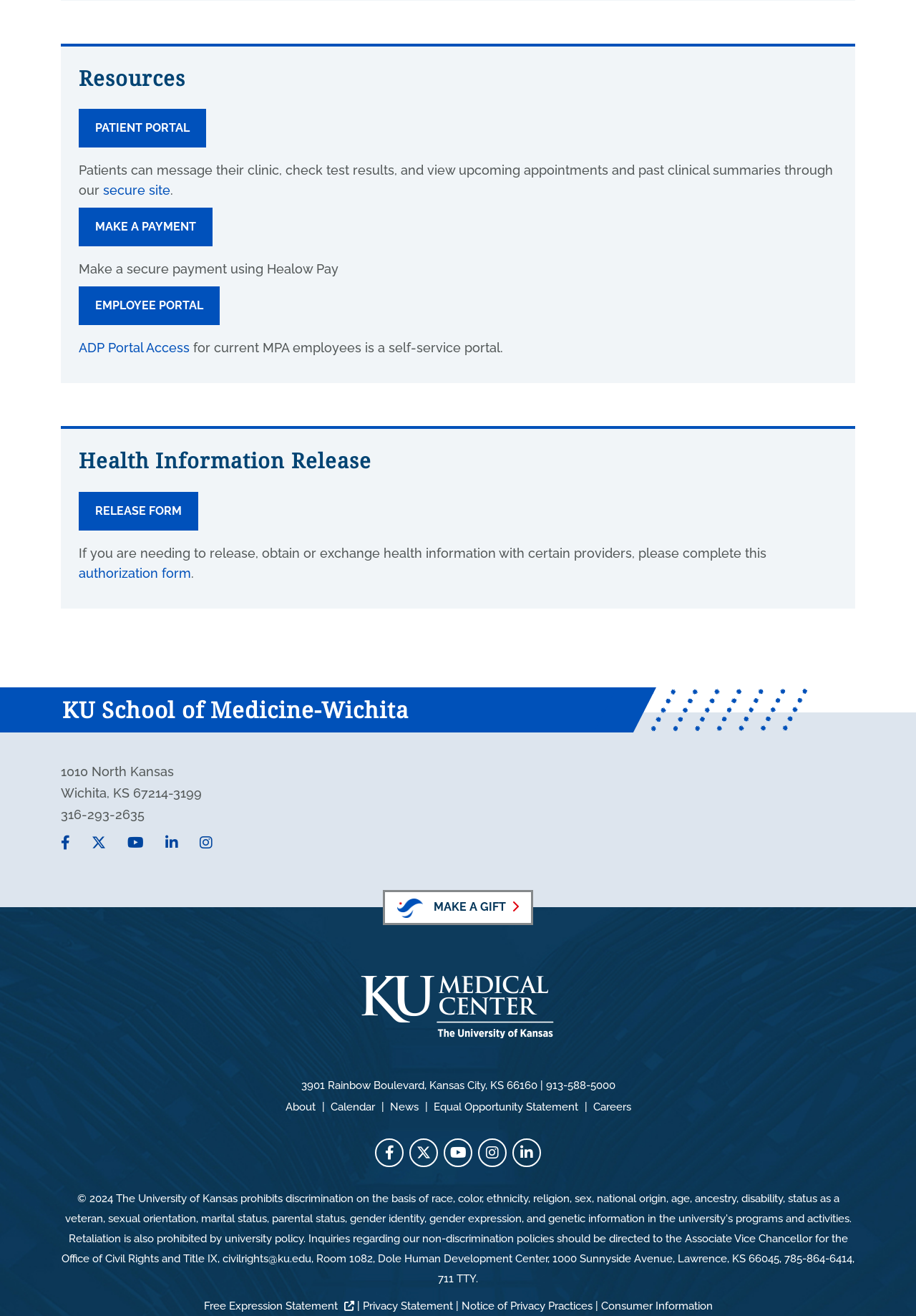Find the coordinates for the bounding box of the element with this description: "Make a Payment".

[0.086, 0.158, 0.232, 0.187]